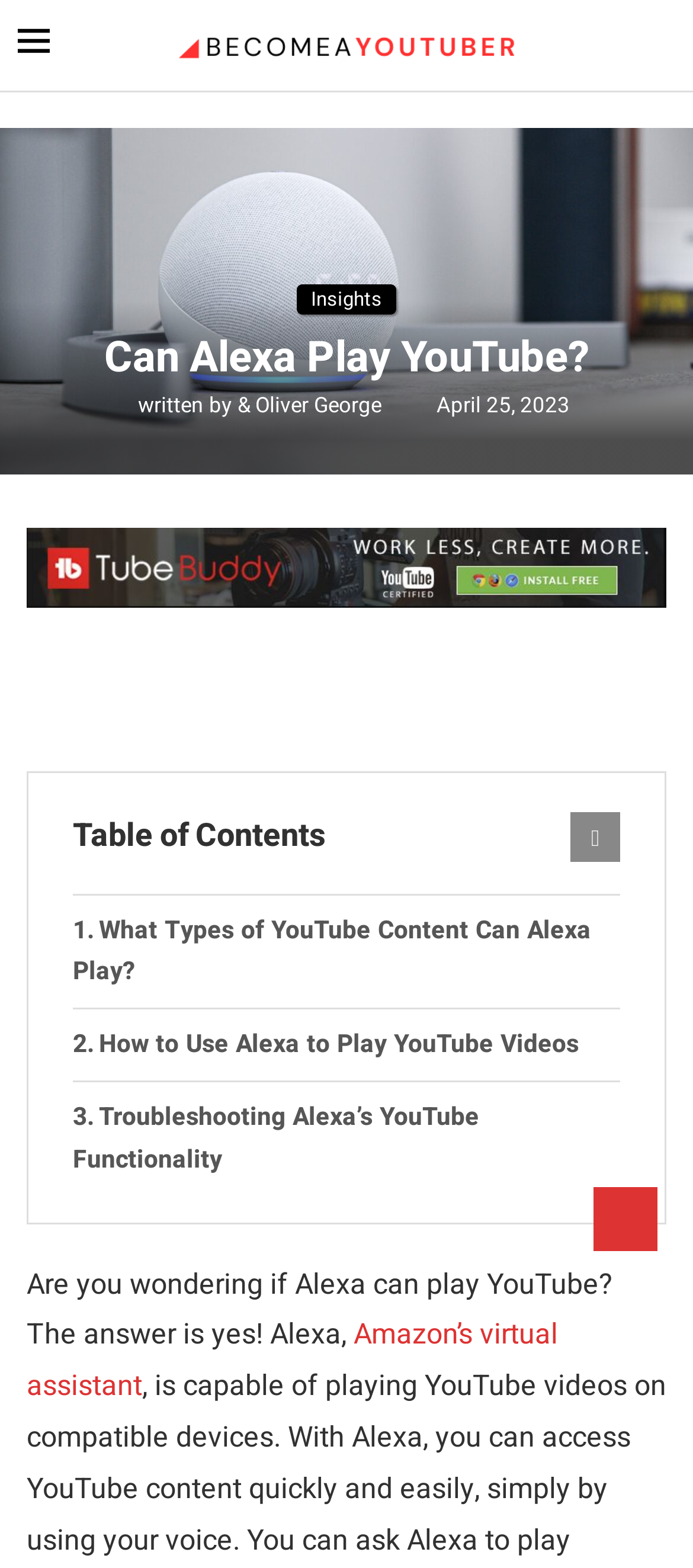Locate the coordinates of the bounding box for the clickable region that fulfills this instruction: "Go to the 'Insights' page".

[0.428, 0.181, 0.572, 0.201]